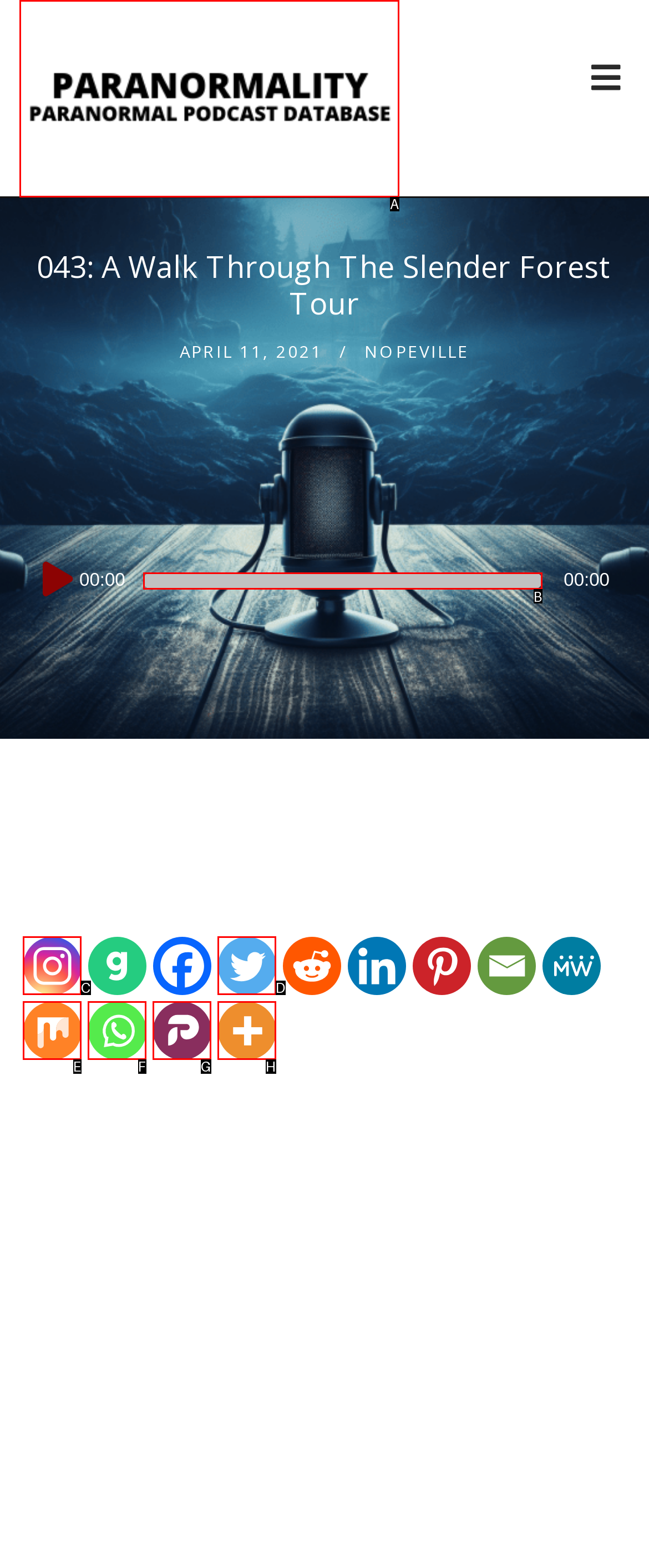Select the HTML element that corresponds to the description: title="Paranormality Radio". Answer with the letter of the matching option directly from the choices given.

A